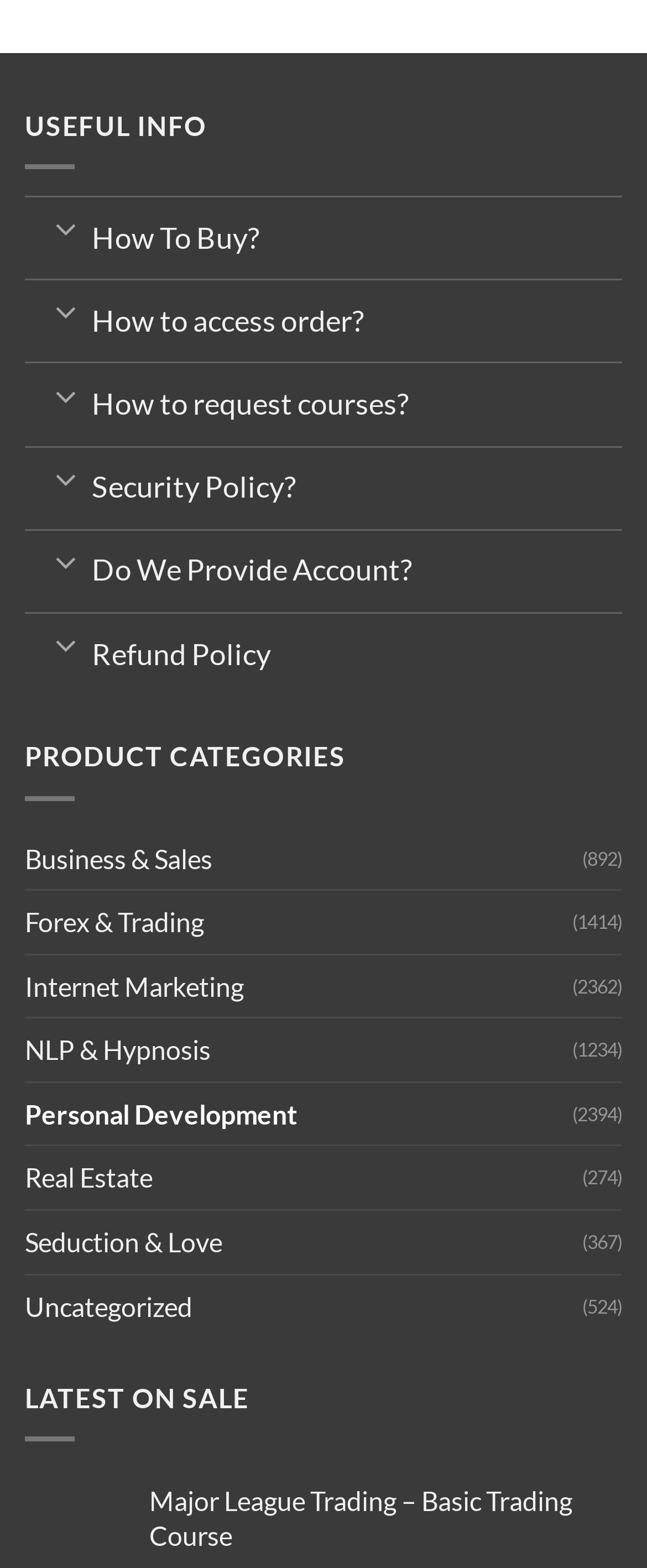Please mark the bounding box coordinates of the area that should be clicked to carry out the instruction: "Toggle How To Buy?".

[0.038, 0.125, 0.962, 0.178]